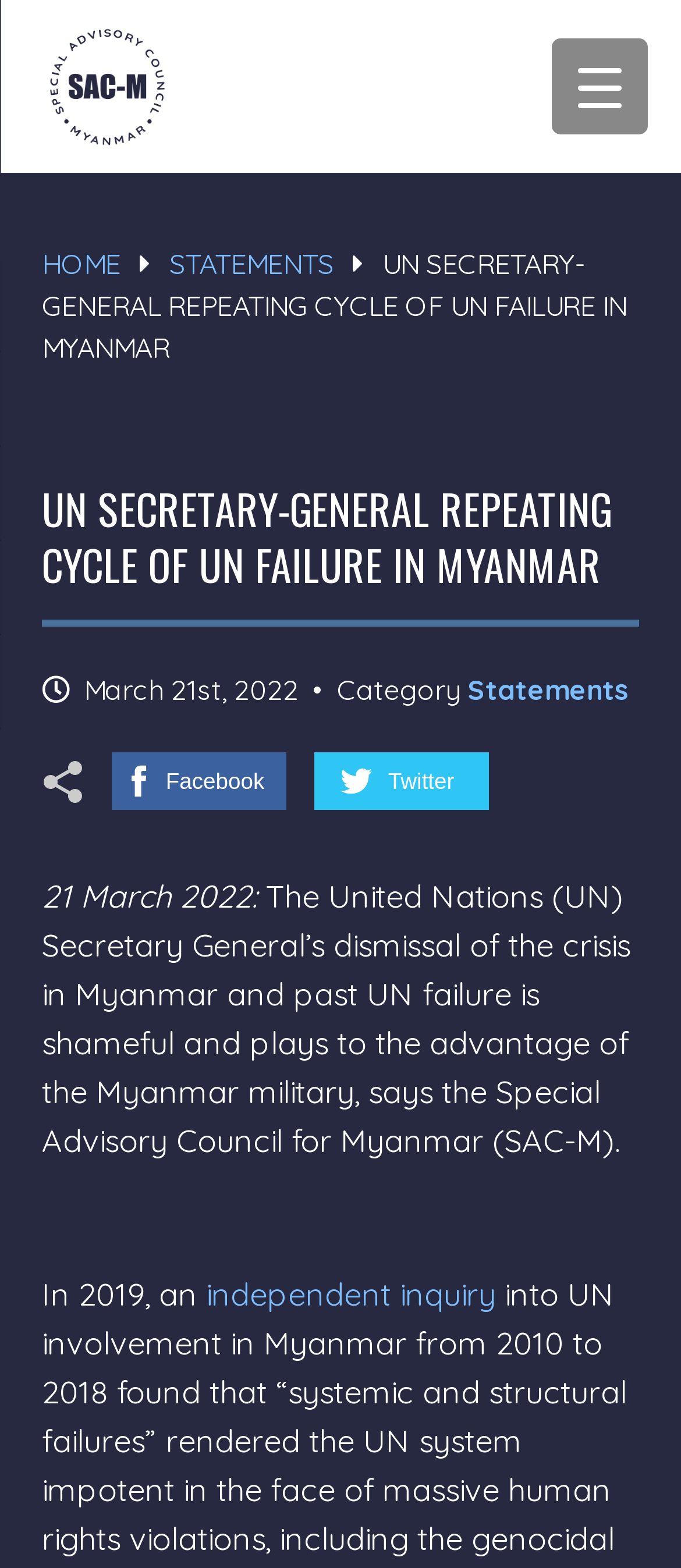Please determine the bounding box coordinates of the element to click on in order to accomplish the following task: "Read the latest statement". Ensure the coordinates are four float numbers ranging from 0 to 1, i.e., [left, top, right, bottom].

[0.687, 0.429, 0.923, 0.451]